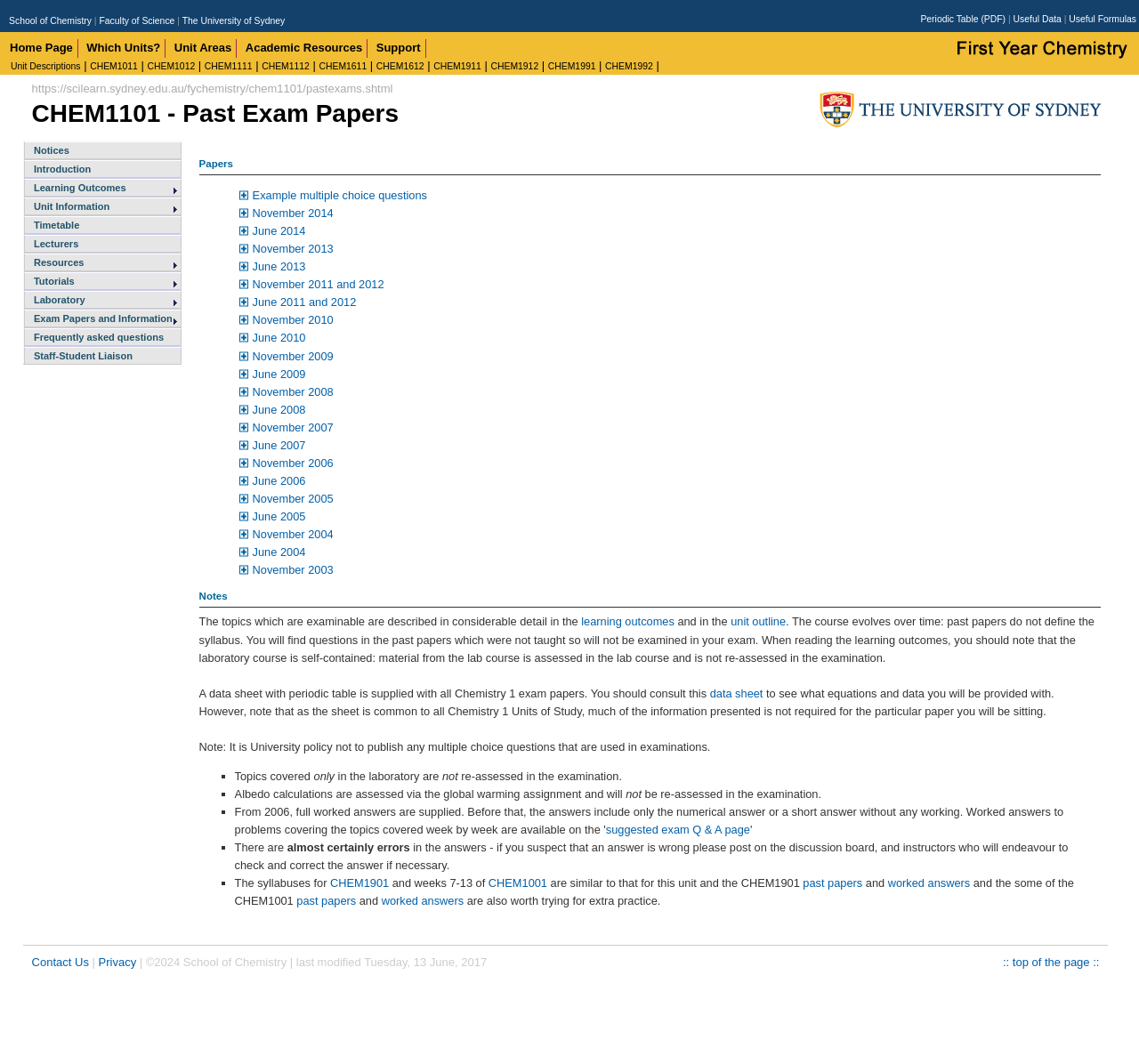Bounding box coordinates must be specified in the format (top-left x, top-left y, bottom-right x, bottom-right y). All values should be floating point numbers between 0 and 1. What are the bounding box coordinates of the UI element described as: CHEM1912

[0.431, 0.058, 0.473, 0.067]